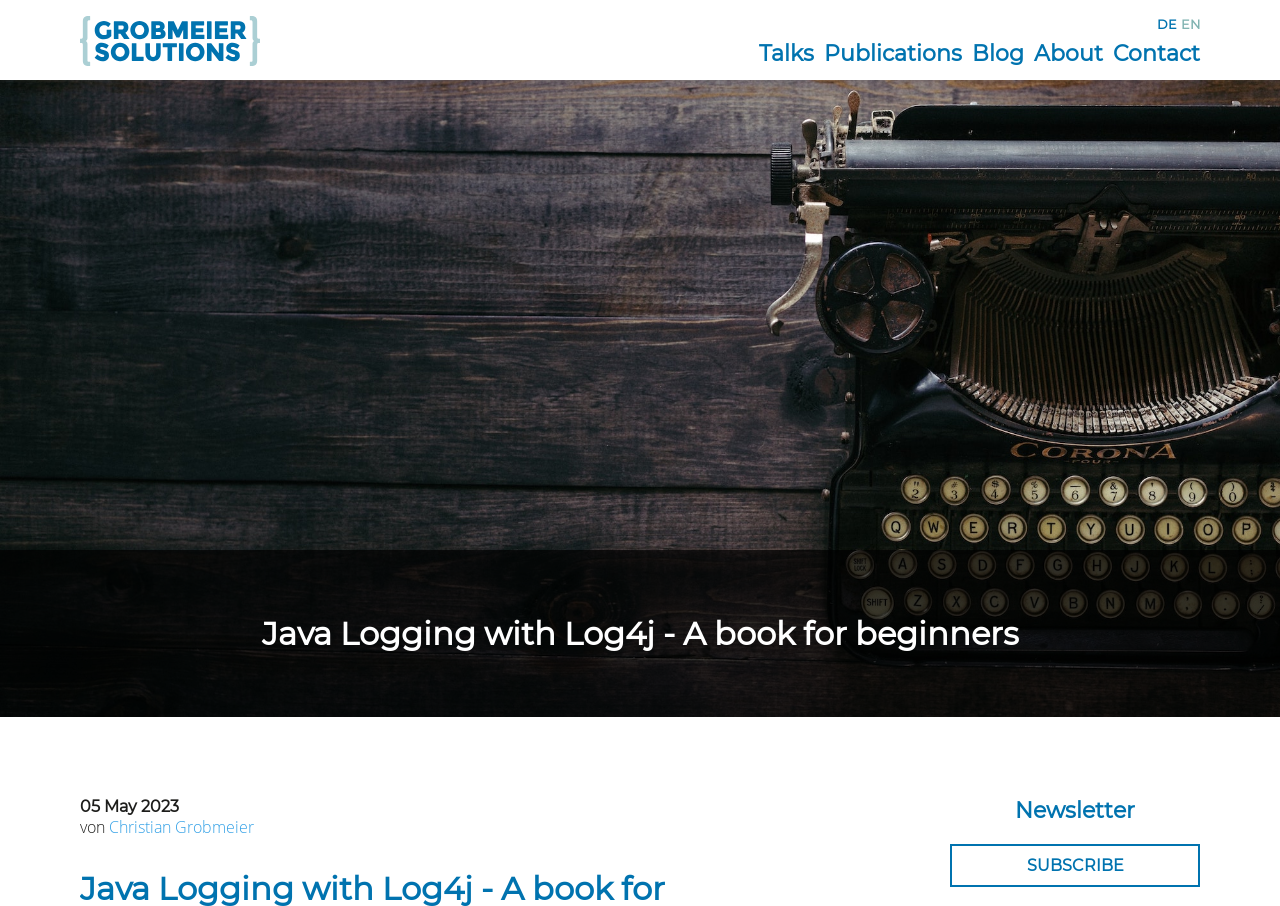What is the topic of the book mentioned on the webpage?
Based on the visual information, provide a detailed and comprehensive answer.

I found the topic of the book by reading the main heading 'Java Logging with Log4j - A book for beginners' which clearly indicates the topic of the book.